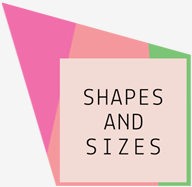Provide an in-depth description of the image.

This image features a stylistic design for "Shapes and Sizes," prominently displayed in a modern font against a pastel background. The composition includes geometric shapes in varied colors, such as pink, green, and peach, which adds an artistic flair to the text. This visually engaging design likely serves as part of a branding or promotional element, suggesting a focus on contemporary art, design, or product offerings related to shape and size variations, potentially in the realm of home decor or artistic objects. The overall aesthetic reflects creativity and a modern sensibility, inviting viewers to explore the offerings associated with "Shapes and Sizes."